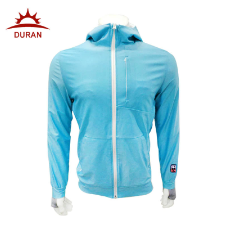Please use the details from the image to answer the following question comprehensively:
What is the brand name of the jacket?

The caption states that the branding 'DURAN' is prominently displayed in the top left corner of the jacket, indicating that the brand name of the jacket is DURAN.